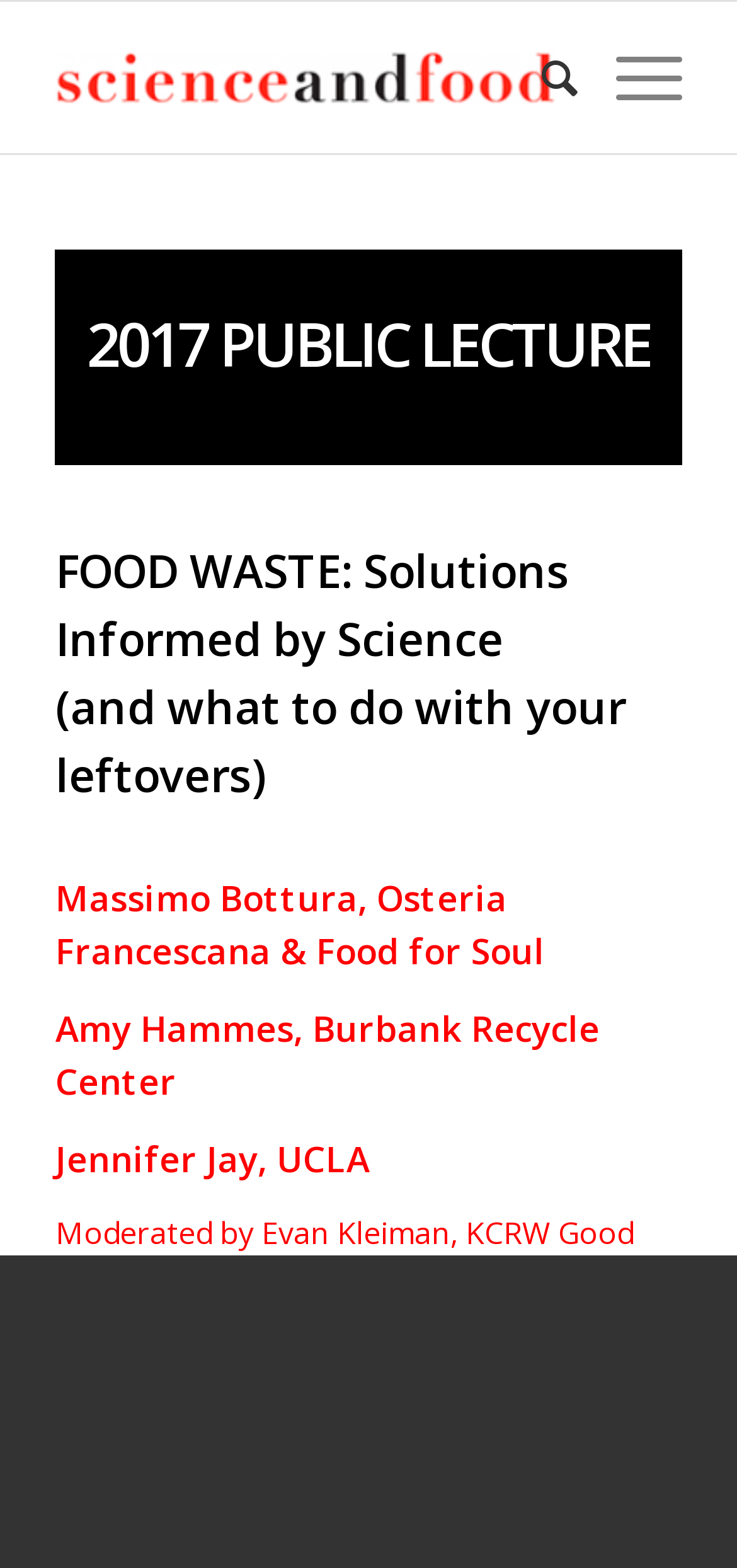Use a single word or phrase to answer the following:
What is the subtitle of the public lecture?

Solutions Informed by Science